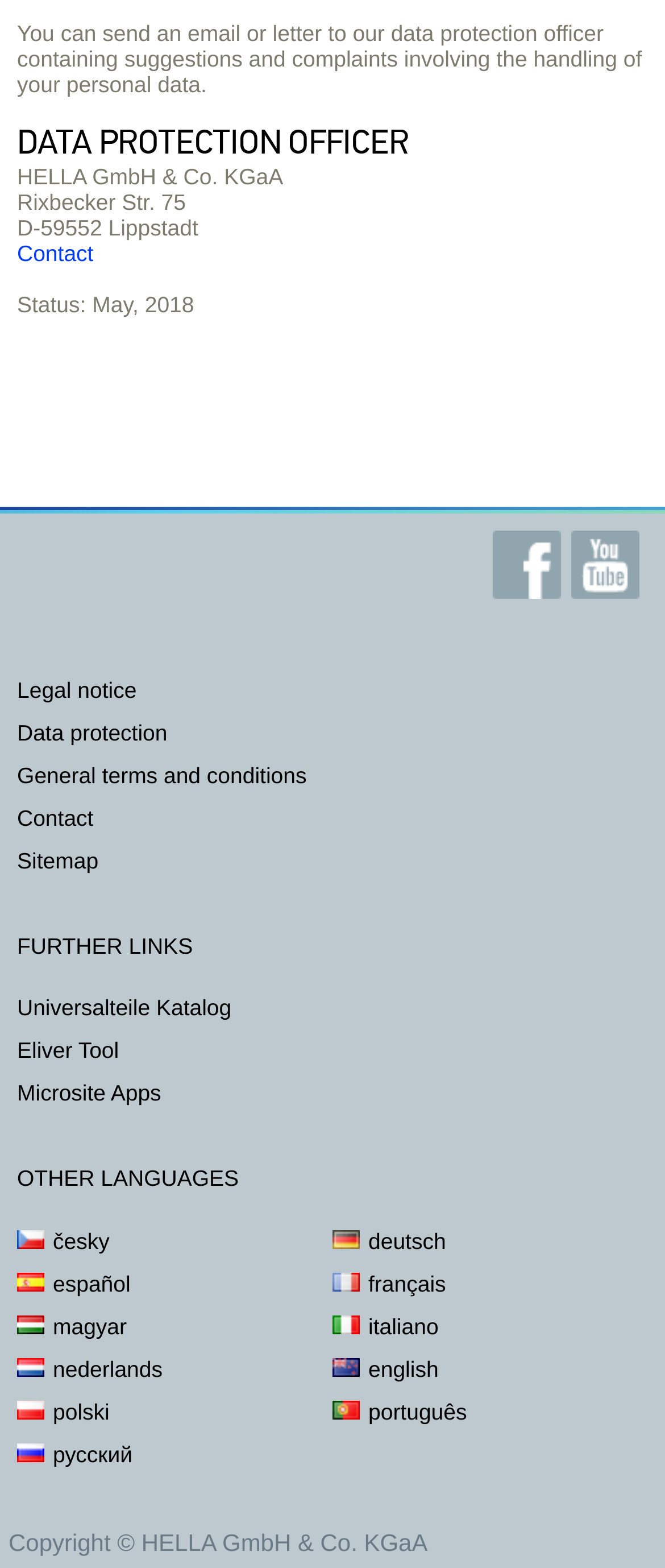Based on the image, please elaborate on the answer to the following question:
How can I contact the data protection officer?

I found this information by reading the static text element with ID 306, which states that I can send an email or letter to the data protection officer containing suggestions and complaints involving the handling of my personal data.